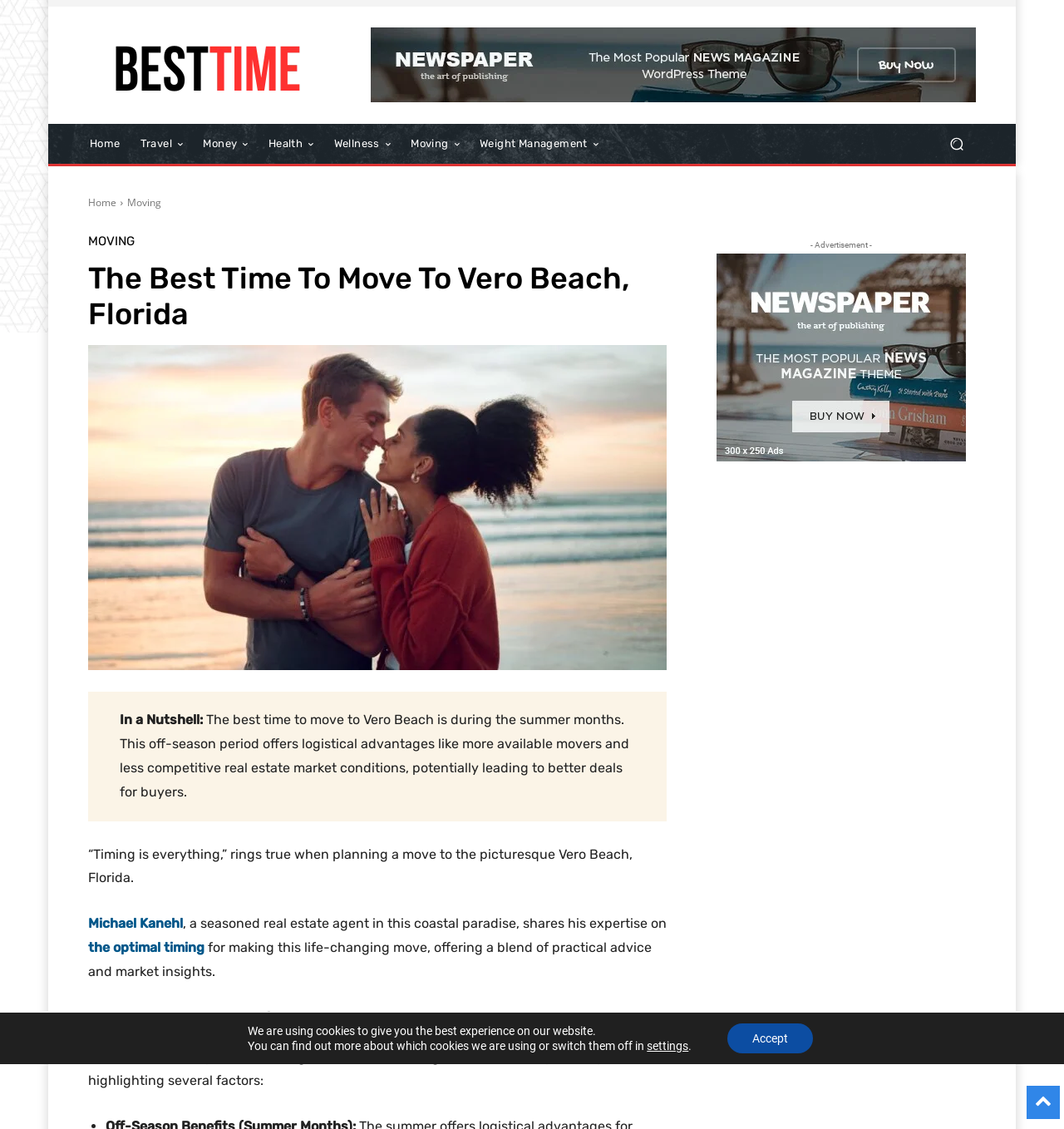What is the significance of choosing the best time of year for your move?
Using the image, provide a detailed and thorough answer to the question.

According to the webpage, Michael Kanehl emphasizes the significance of choosing the best time of year for your move, highlighting several factors that are important to consider when planning a move to Vero Beach.